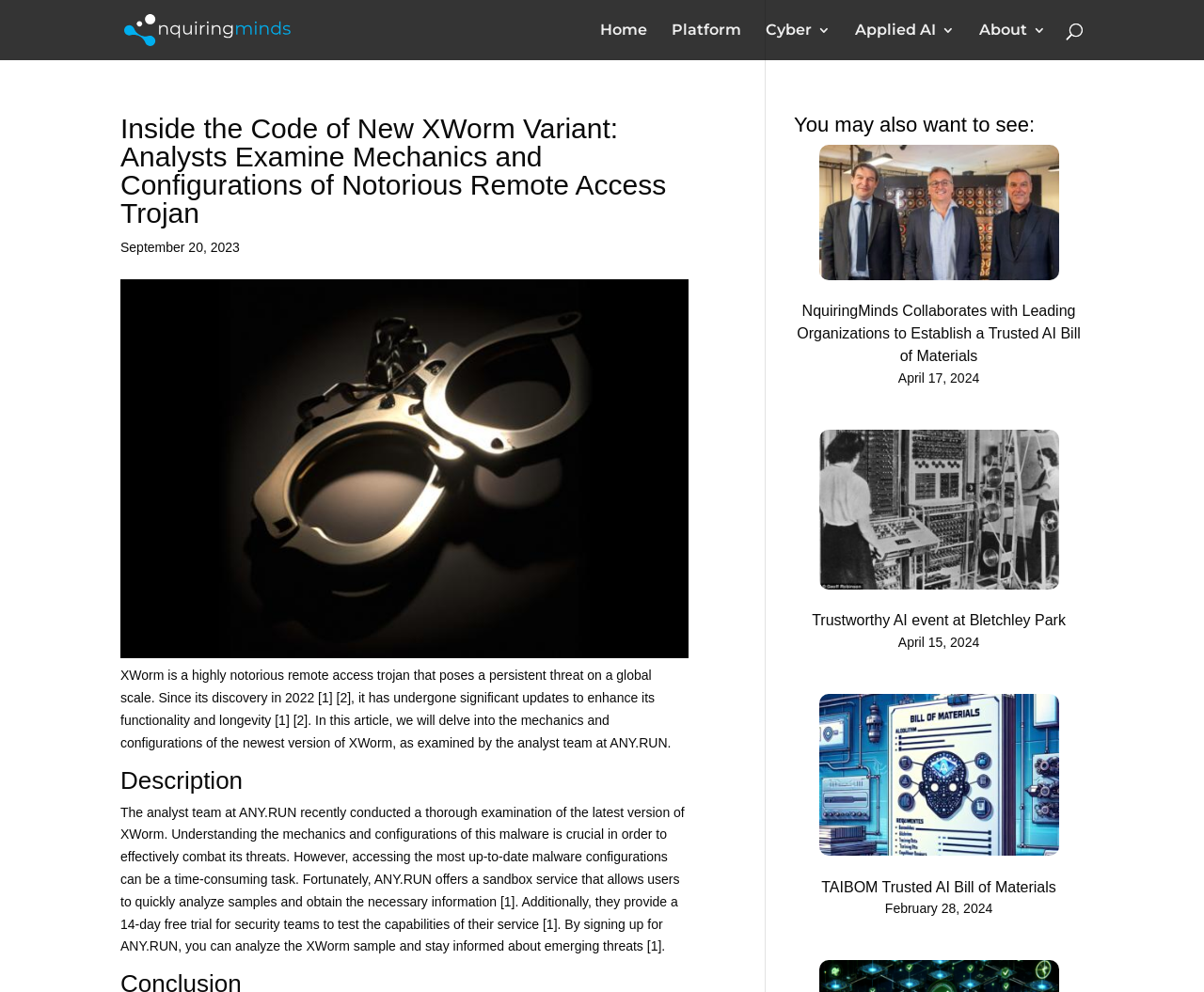What is the date of the article?
Using the information from the image, provide a comprehensive answer to the question.

I found the date of the article by looking at the static text element with the content 'September 20, 2023' located below the main heading.